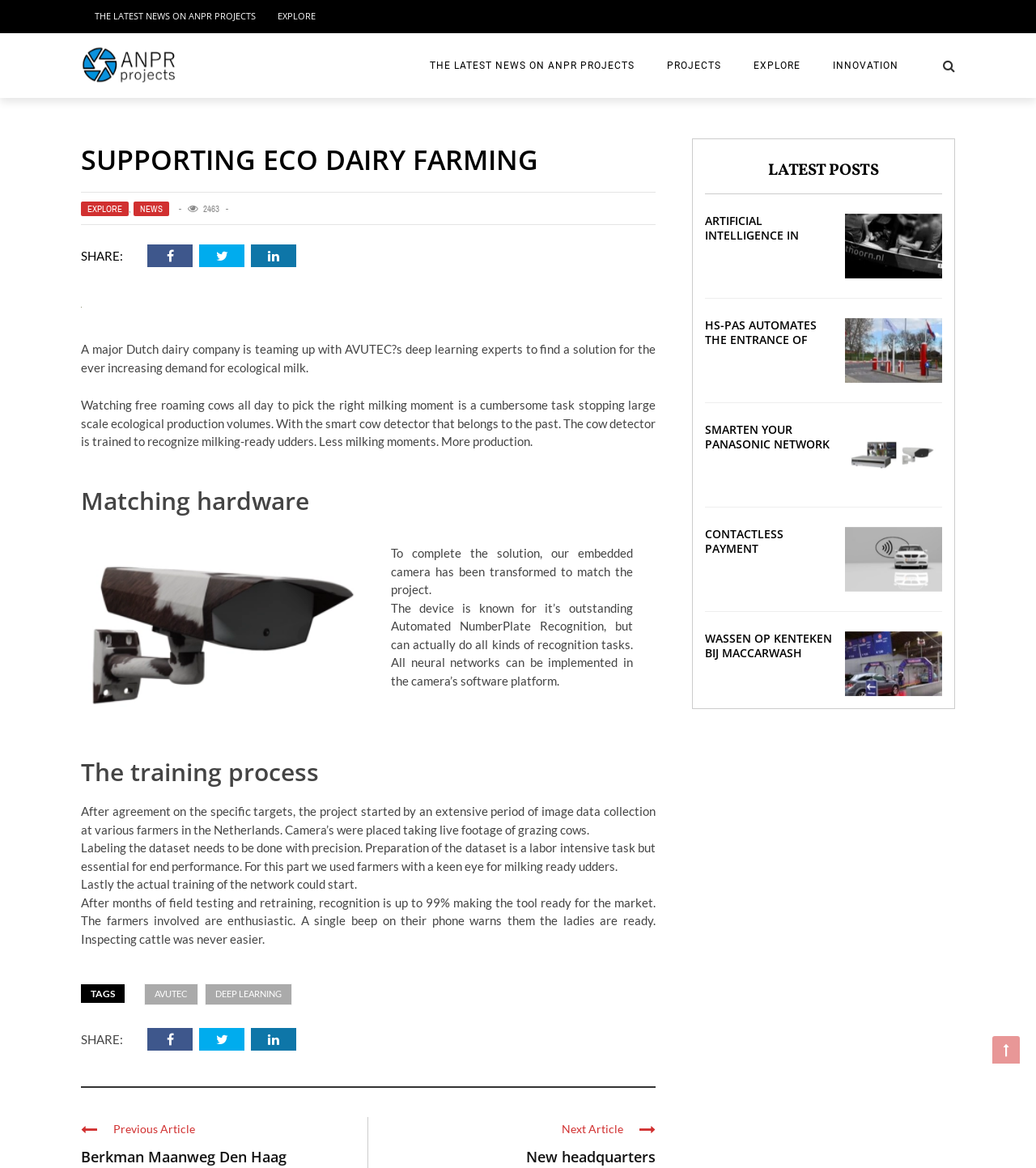Predict the bounding box of the UI element that fits this description: "Artificial Intelligence in Giethoorn".

[0.68, 0.182, 0.771, 0.22]